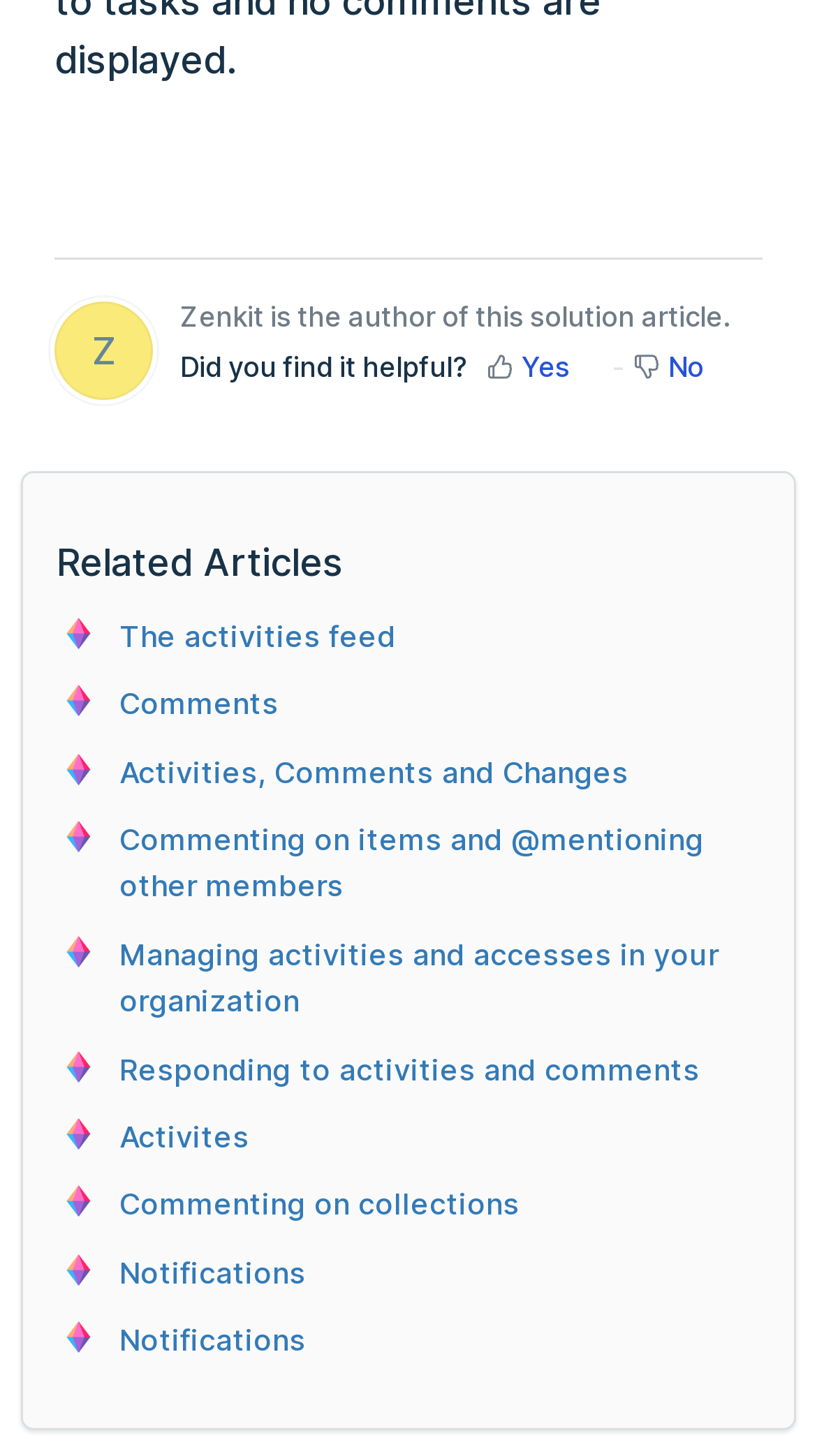Given the webpage screenshot, identify the bounding box of the UI element that matches this description: "Commenting on collections".

[0.146, 0.815, 0.636, 0.839]